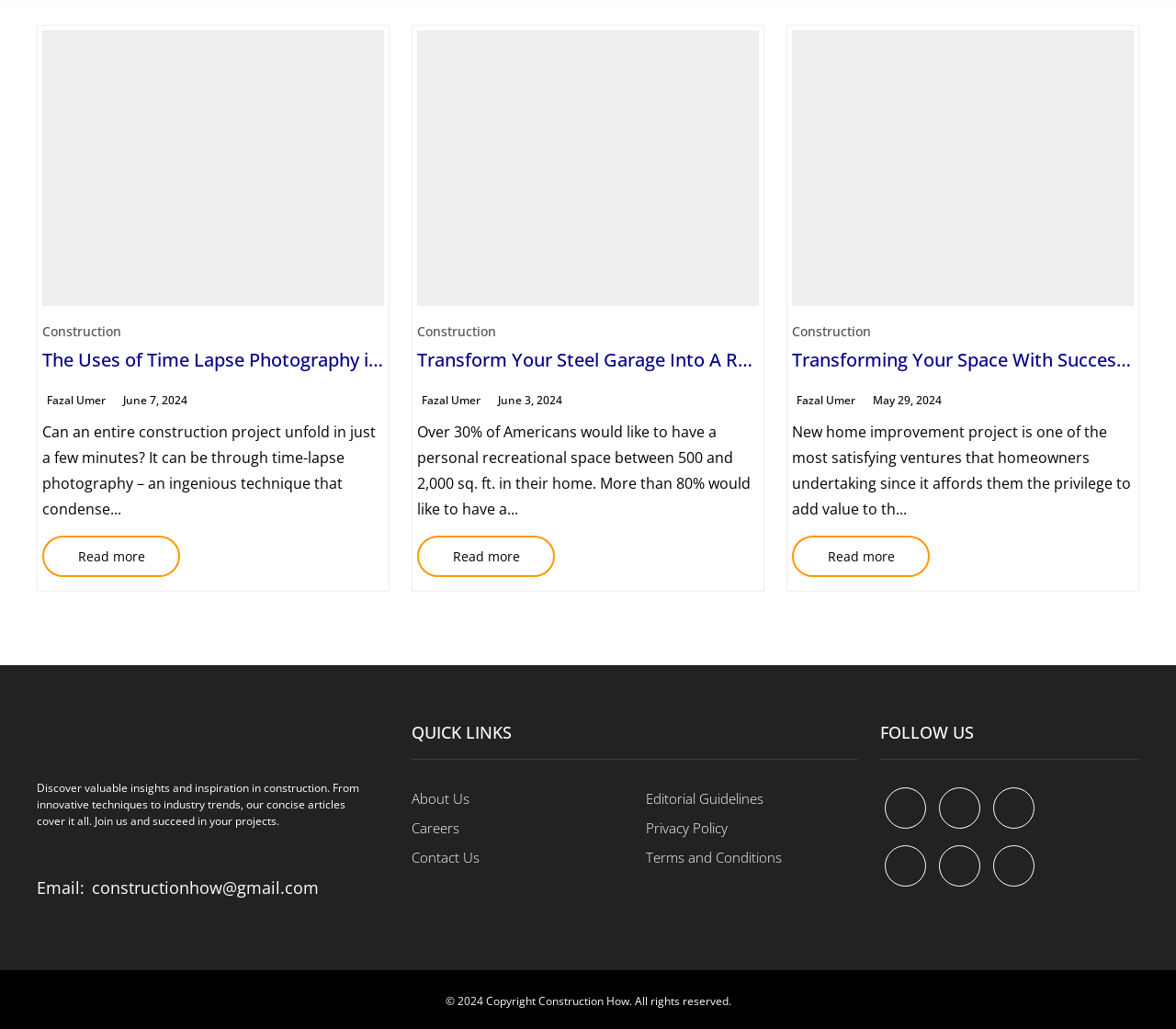Can you pinpoint the bounding box coordinates for the clickable element required for this instruction: "Read more about Home Improvements That Include Gravel"? The coordinates should be four float numbers between 0 and 1, i.e., [left, top, right, bottom].

[0.673, 0.521, 0.791, 0.561]